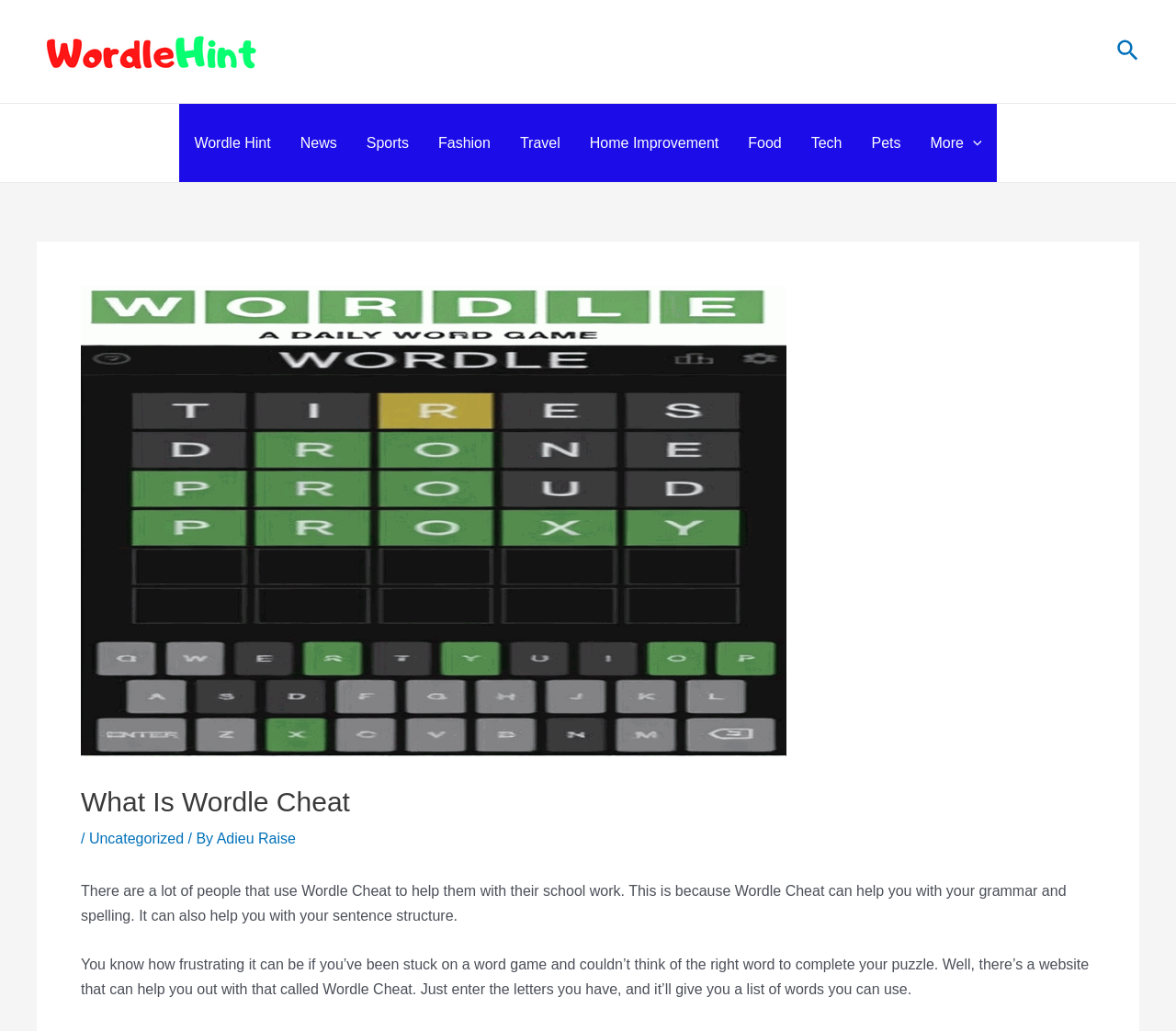Determine the bounding box coordinates of the section to be clicked to follow the instruction: "explore the more category". The coordinates should be given as four float numbers between 0 and 1, formatted as [left, top, right, bottom].

[0.779, 0.101, 0.847, 0.176]